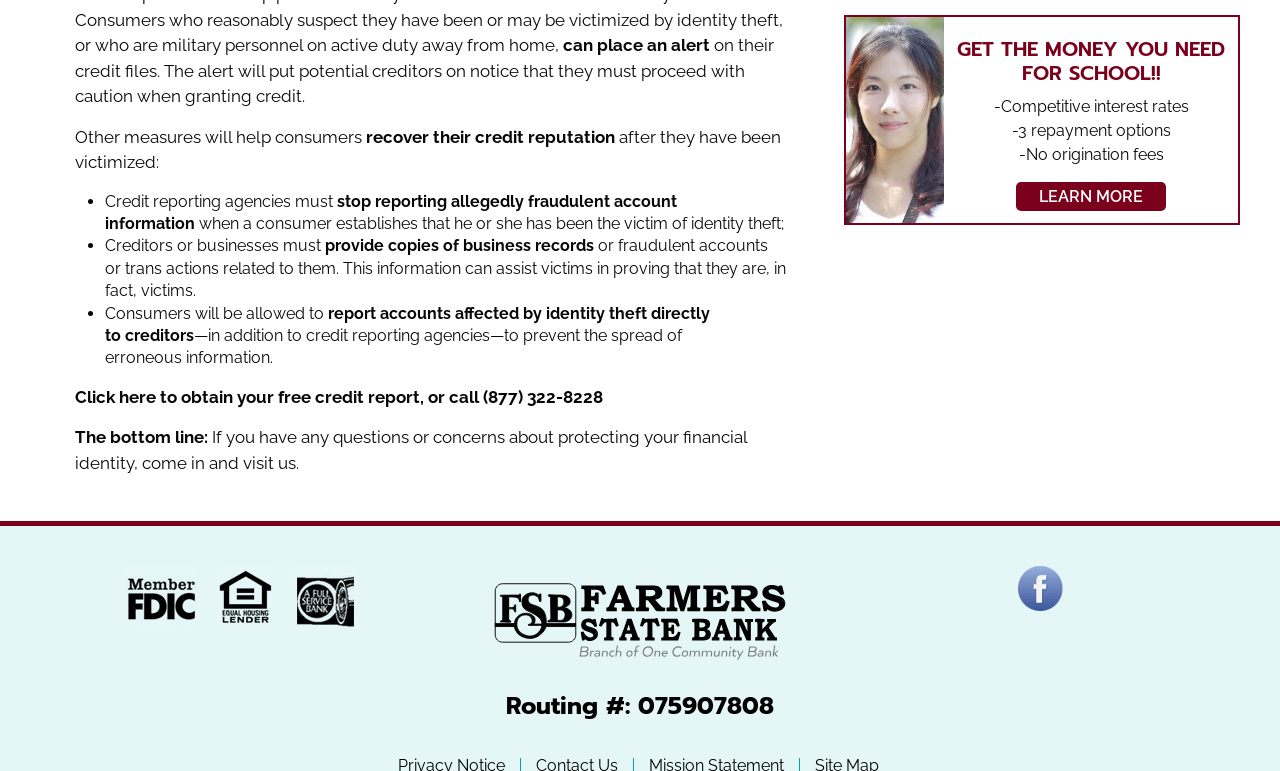Bounding box coordinates should be provided in the format (top-left x, top-left y, bottom-right x, bottom-right y) with all values between 0 and 1. Identify the bounding box for this UI element: Learn More

[0.794, 0.236, 0.911, 0.274]